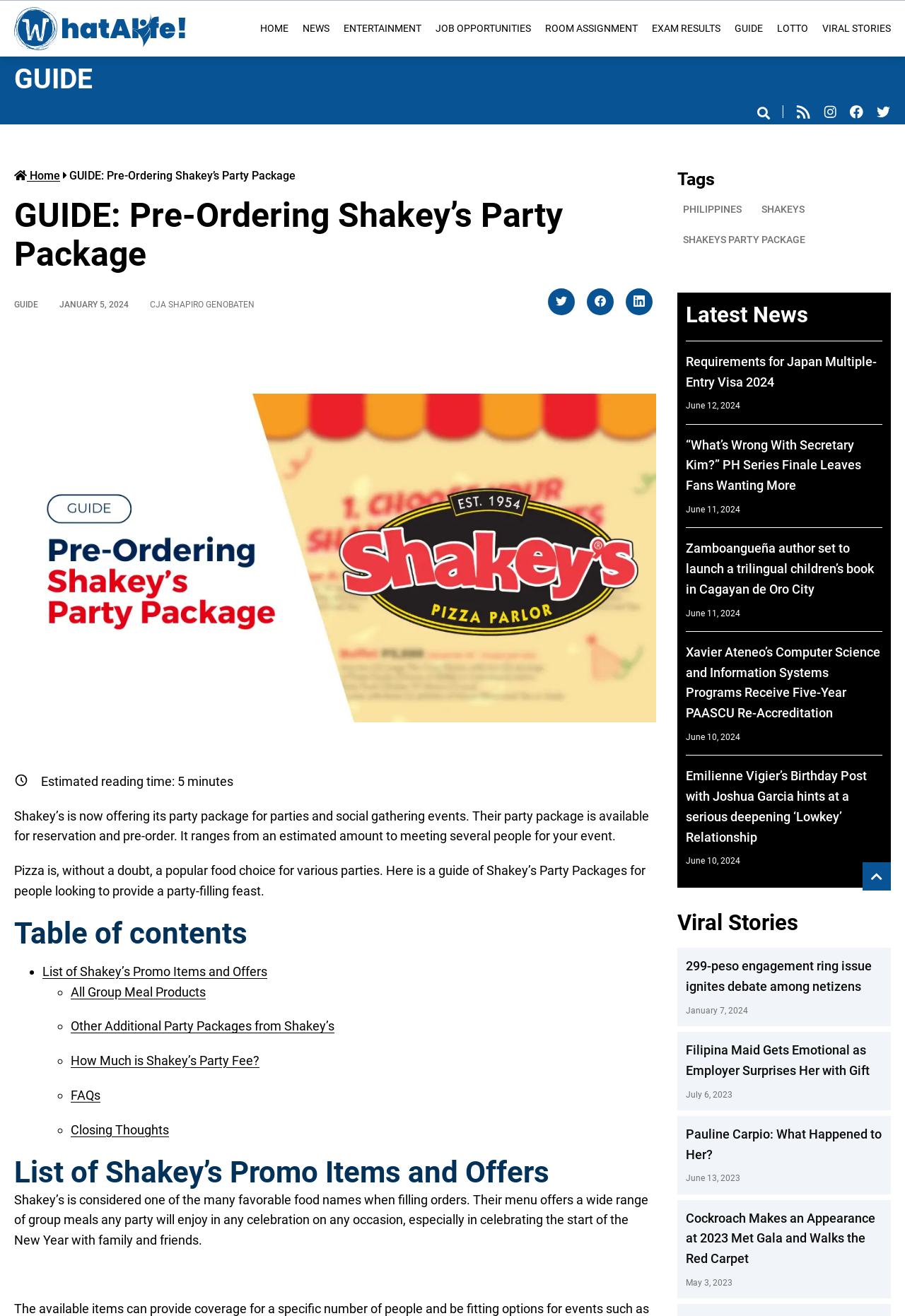Locate the bounding box coordinates of the clickable element to fulfill the following instruction: "Visit Sun Capital Partners website". Provide the coordinates as four float numbers between 0 and 1 in the format [left, top, right, bottom].

None